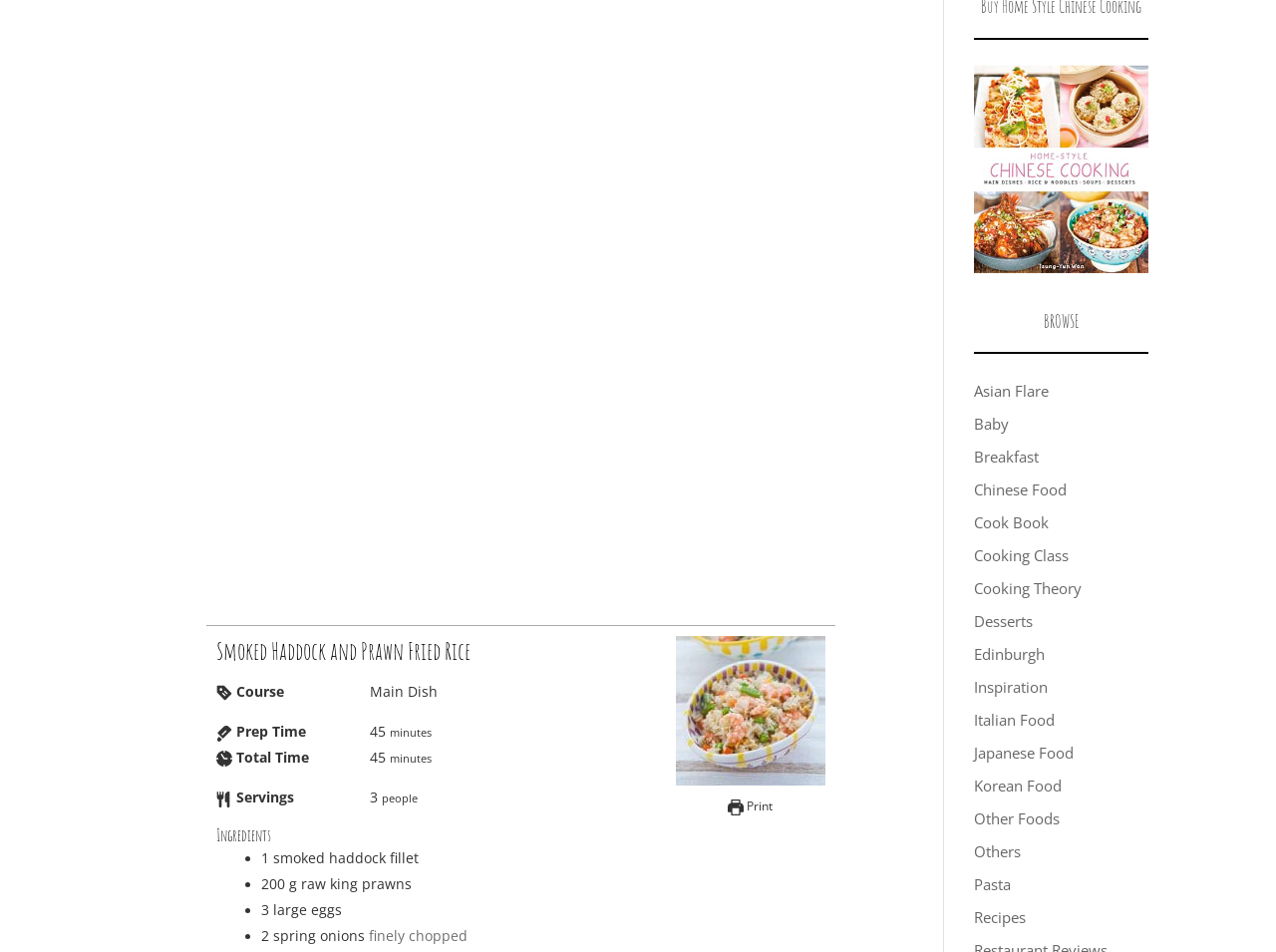What is the preparation time for the recipe?
Please answer the question with as much detail as possible using the screenshot.

The preparation time can be found in the section with the heading 'Smoked Haddock and Prawn Fried Rice' where it lists 'Prep Time' as '45 minutes', indicating that it takes 45 minutes to prepare the ingredients and cook the dish.